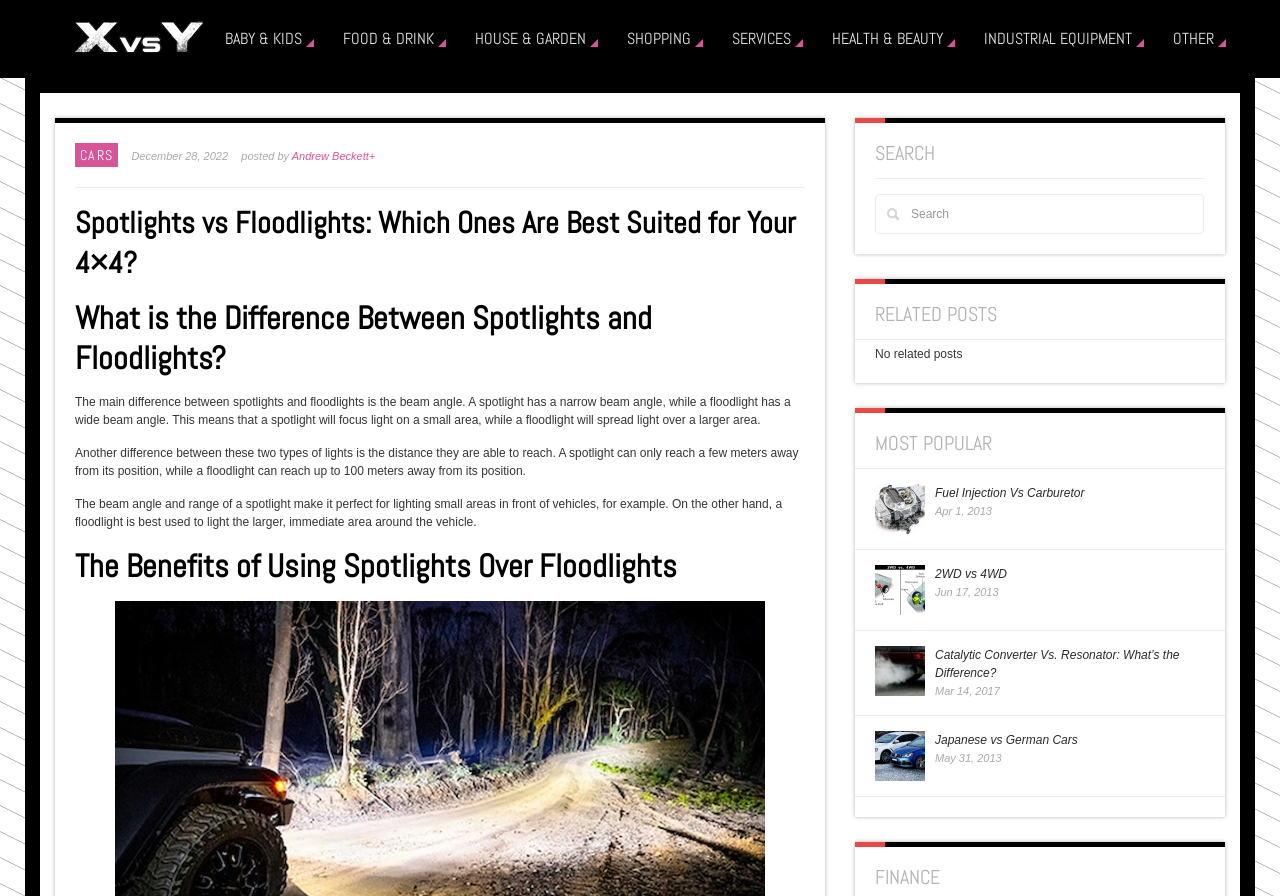How many related posts are there?
Please respond to the question with a detailed and thorough explanation.

The text 'No related posts' indicates that there are no related posts, which means the answer is none.